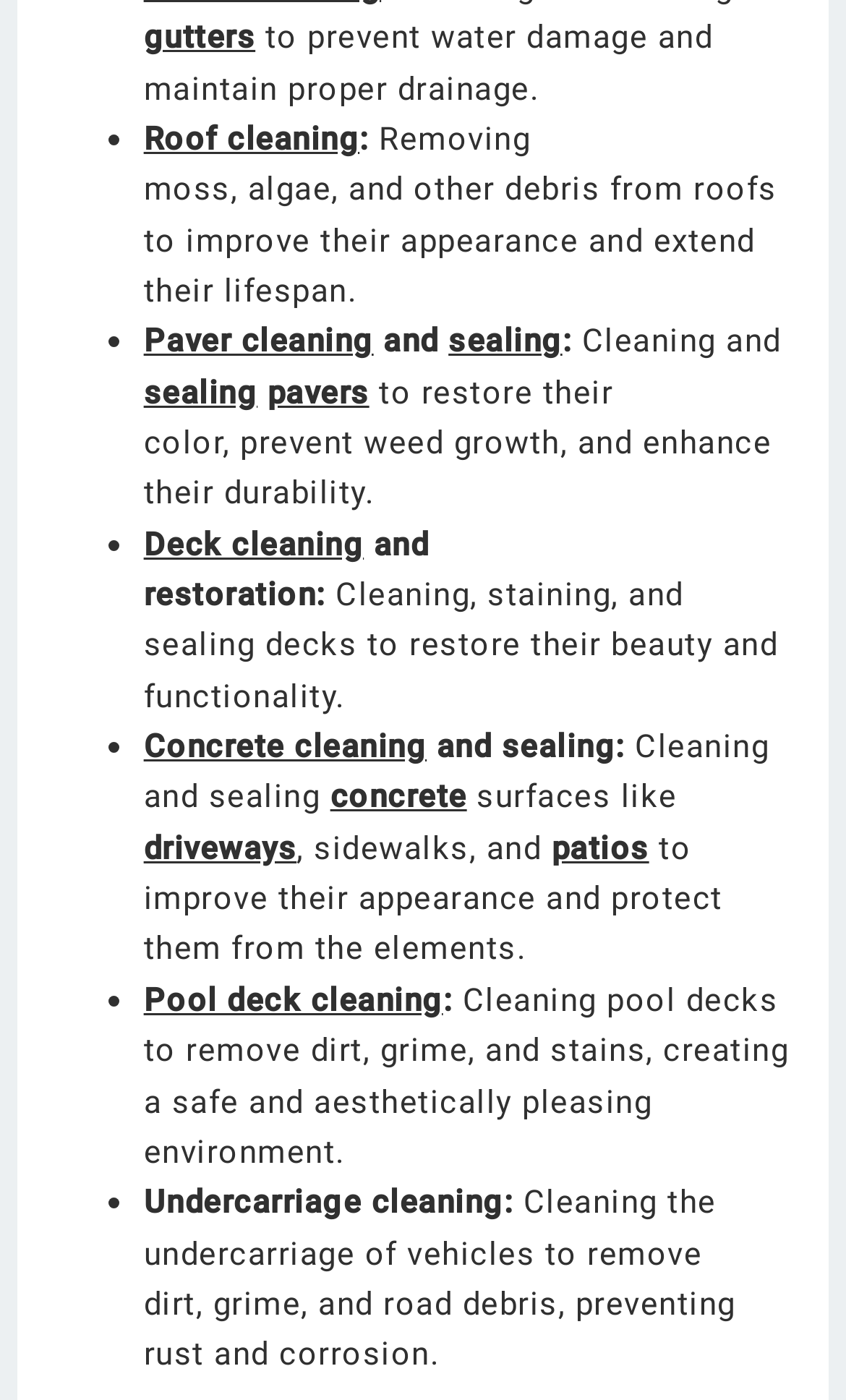Answer this question using a single word or a brief phrase:
What is done to pavers during sealing?

Restore color, prevent weed growth, and enhance durability